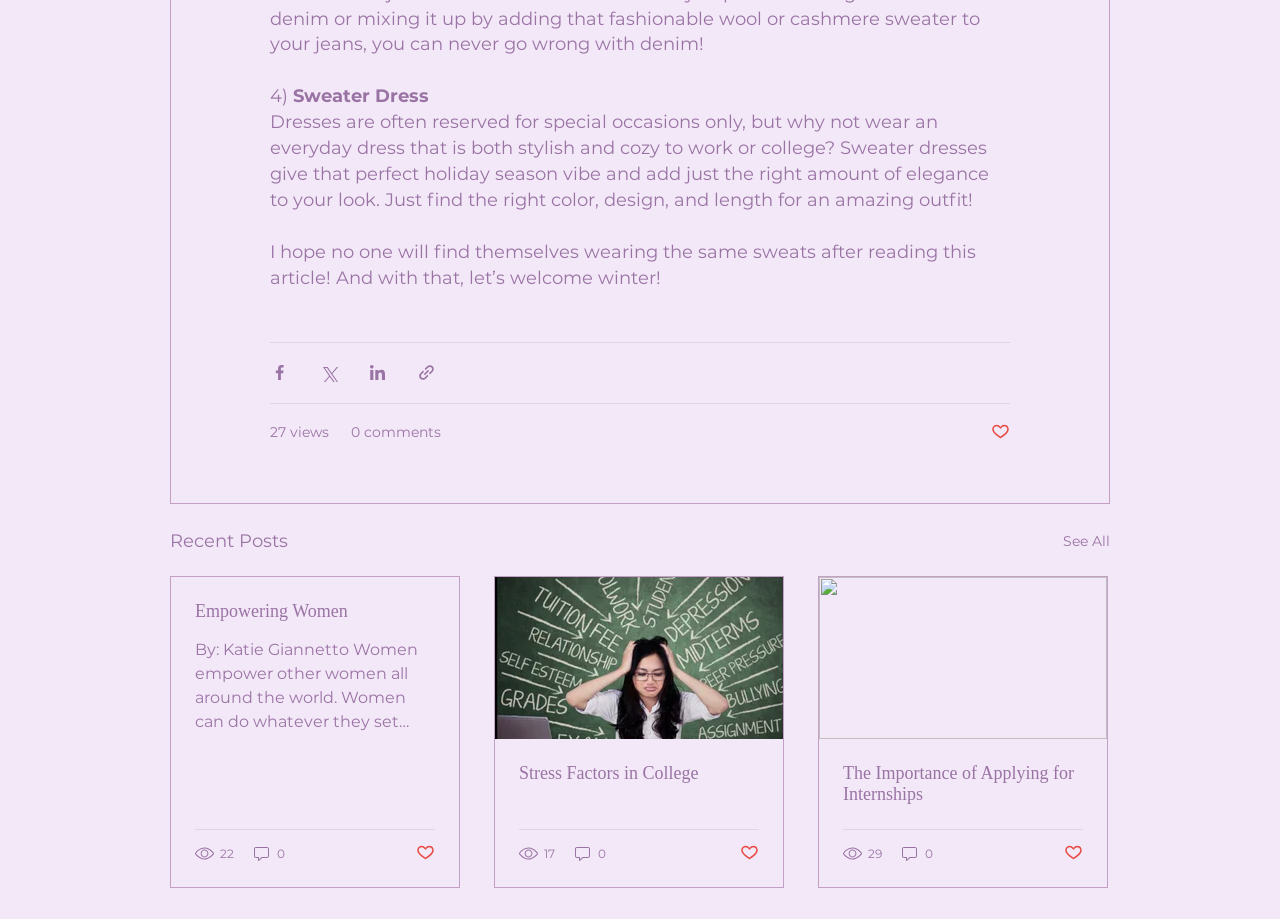Can users like a post on this webpage?
Based on the image, answer the question in a detailed manner.

Users can like a post on this webpage, as indicated by the button 'Post not marked as liked' with an image, which suggests that users can mark a post as liked.